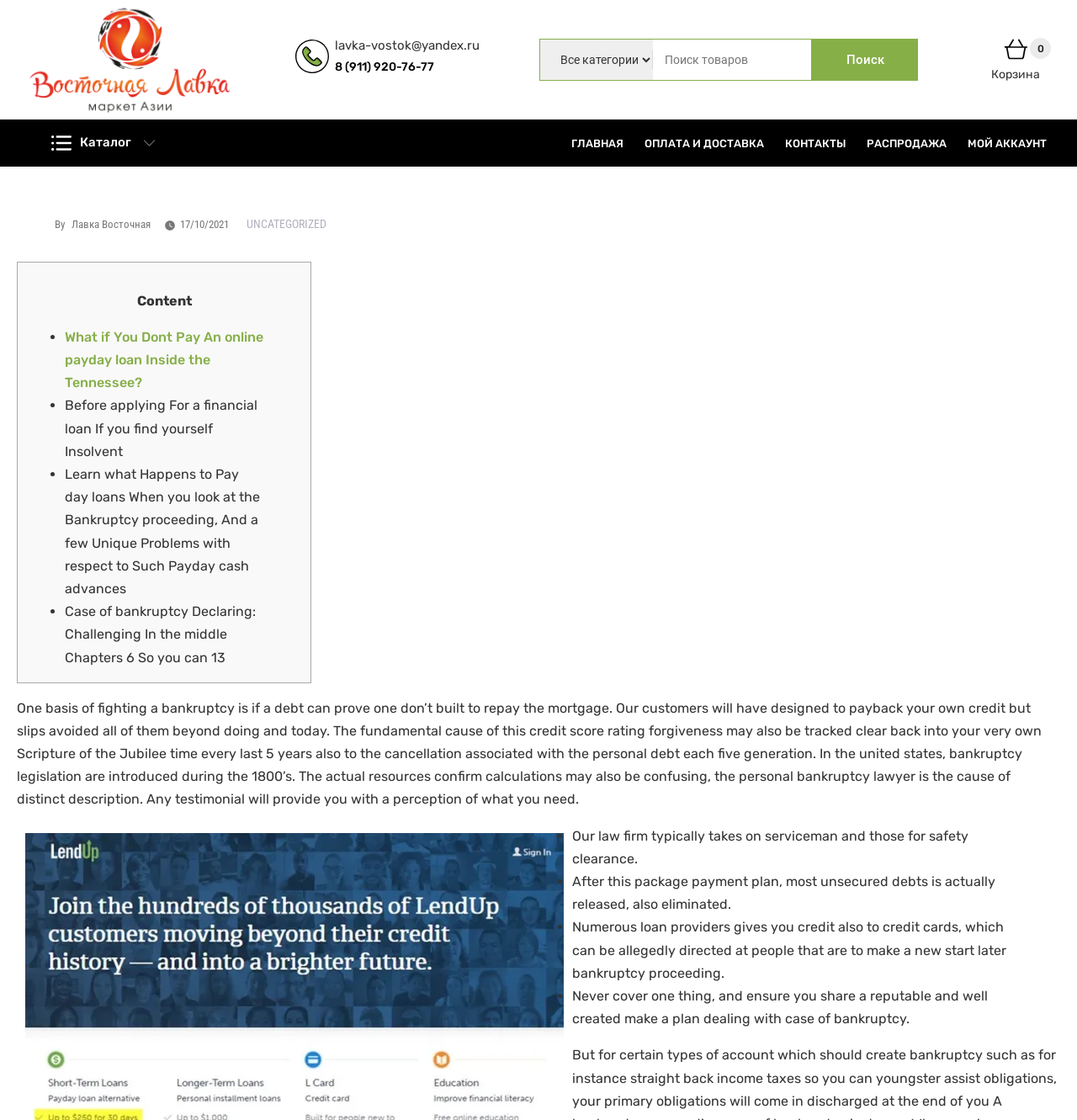Please give a succinct answer to the question in one word or phrase:
How many links are in the main menu?

5